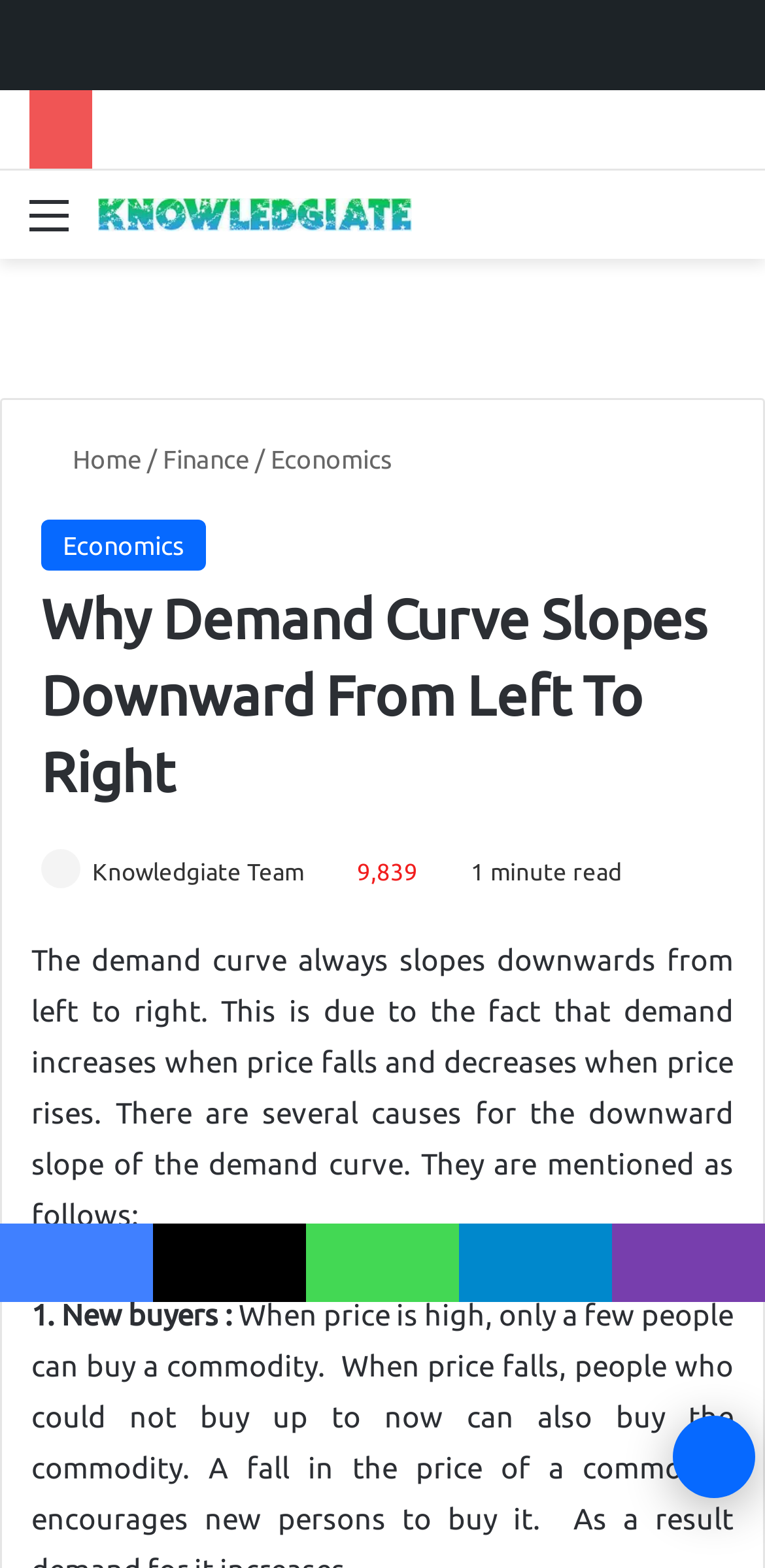Locate the bounding box coordinates of the clickable part needed for the task: "Click on the 'Menu' button".

[0.038, 0.118, 0.09, 0.174]